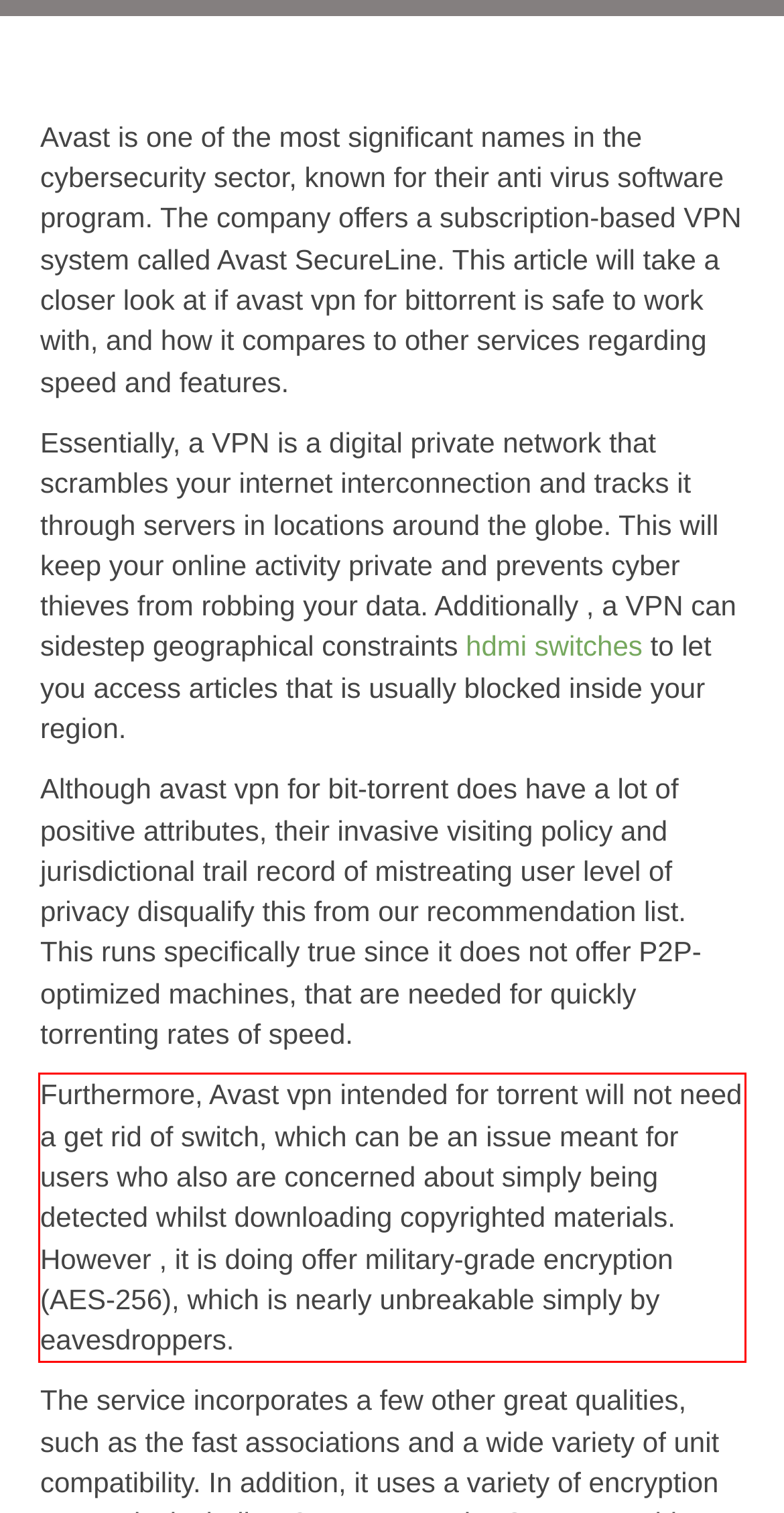Identify and transcribe the text content enclosed by the red bounding box in the given screenshot.

Furthermore, Avast vpn intended for torrent will not need a get rid of switch, which can be an issue meant for users who also are concerned about simply being detected whilst downloading copyrighted materials. However , it is doing offer military-grade encryption (AES-256), which is nearly unbreakable simply by eavesdroppers.